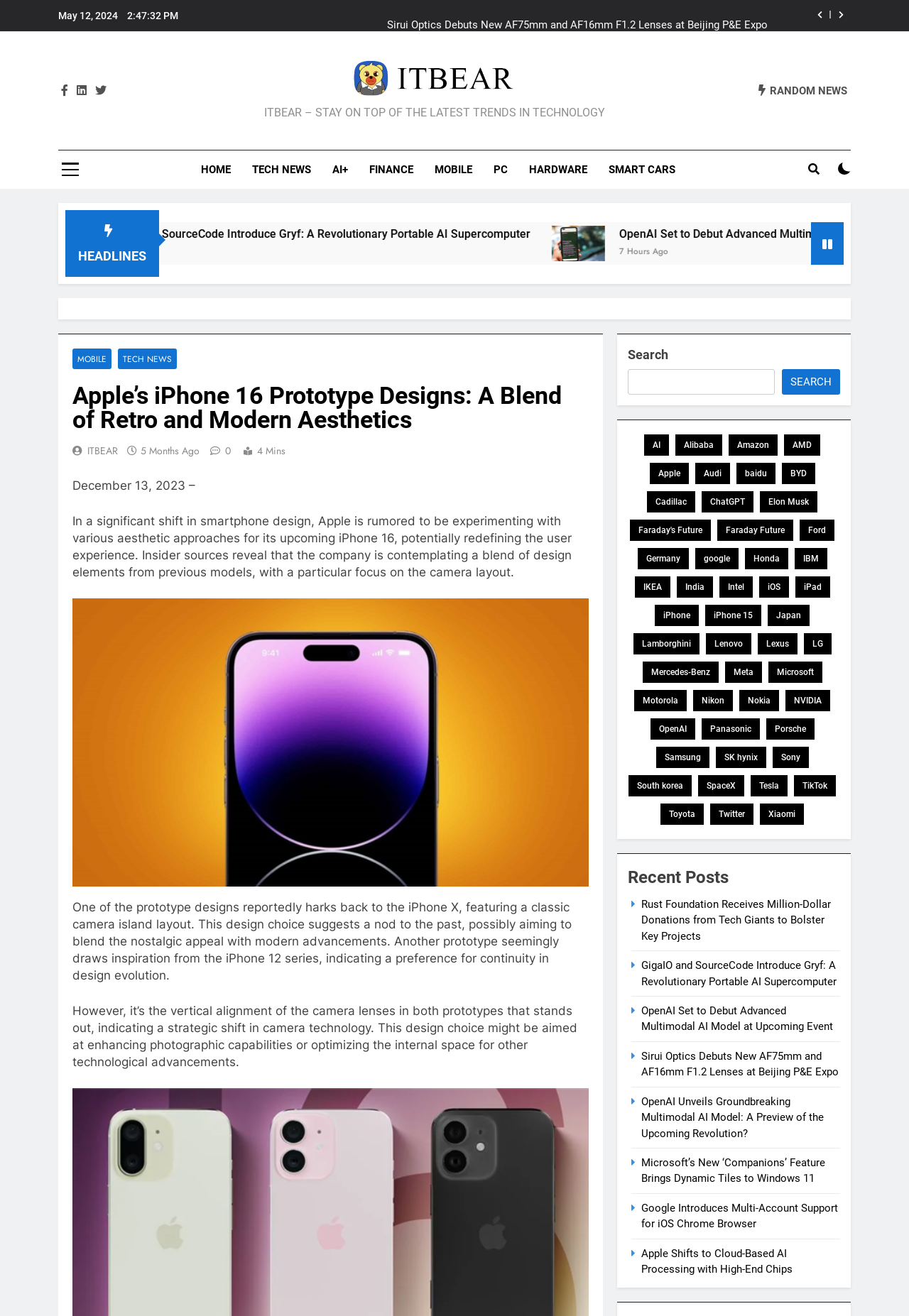Based on the image, please respond to the question with as much detail as possible:
How many categories are listed in the top navigation bar?

I counted the number of categories listed in the top navigation bar, which are 'HOME', 'TECH NEWS', 'AI+', 'FINANCE', 'MOBILE', 'PC', and 'HARDWARE', and found that there are 7 categories in total.